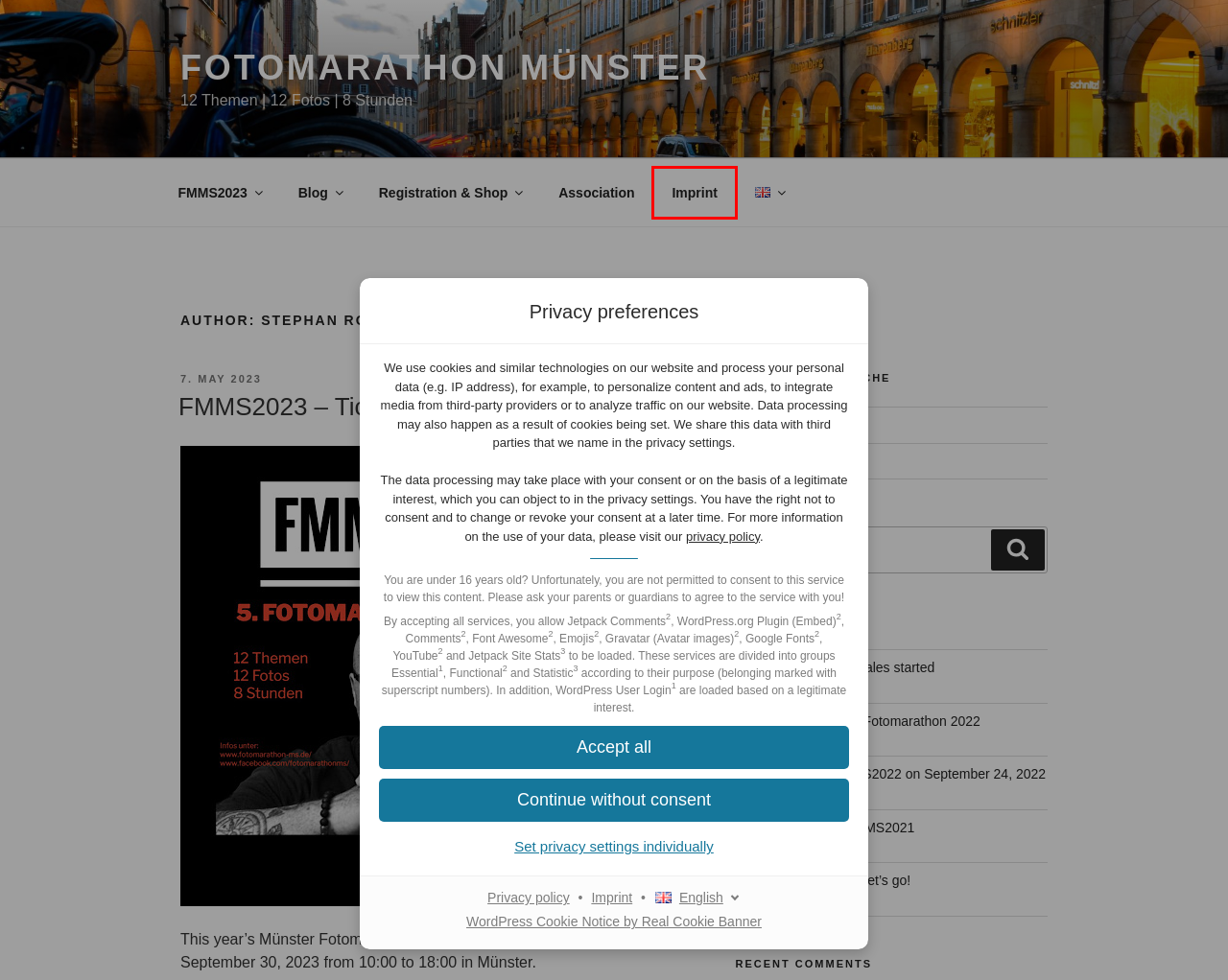Provided is a screenshot of a webpage with a red bounding box around an element. Select the most accurate webpage description for the page that appears after clicking the highlighted element. Here are the candidates:
A. Association – Fotomarathon Münster
B. FMMS2023 – Ticket sales started – Fotomarathon Münster
C. Fotomarathon Münster – 12 Themen | 12 Fotos | 8 Stunden
D. FMMS2021 started – let’s go! – Fotomarathon Münster
E. Datenschutzerklärung – Fotomarathon Münster
F. Real Cookie Banner: GDPR & ePrivacy Cookie Consent
G. Imprint – Fotomarathon Münster
H. Save The Date: FMMS2022 on September 24, 2022 – Fotomarathon Münster

G